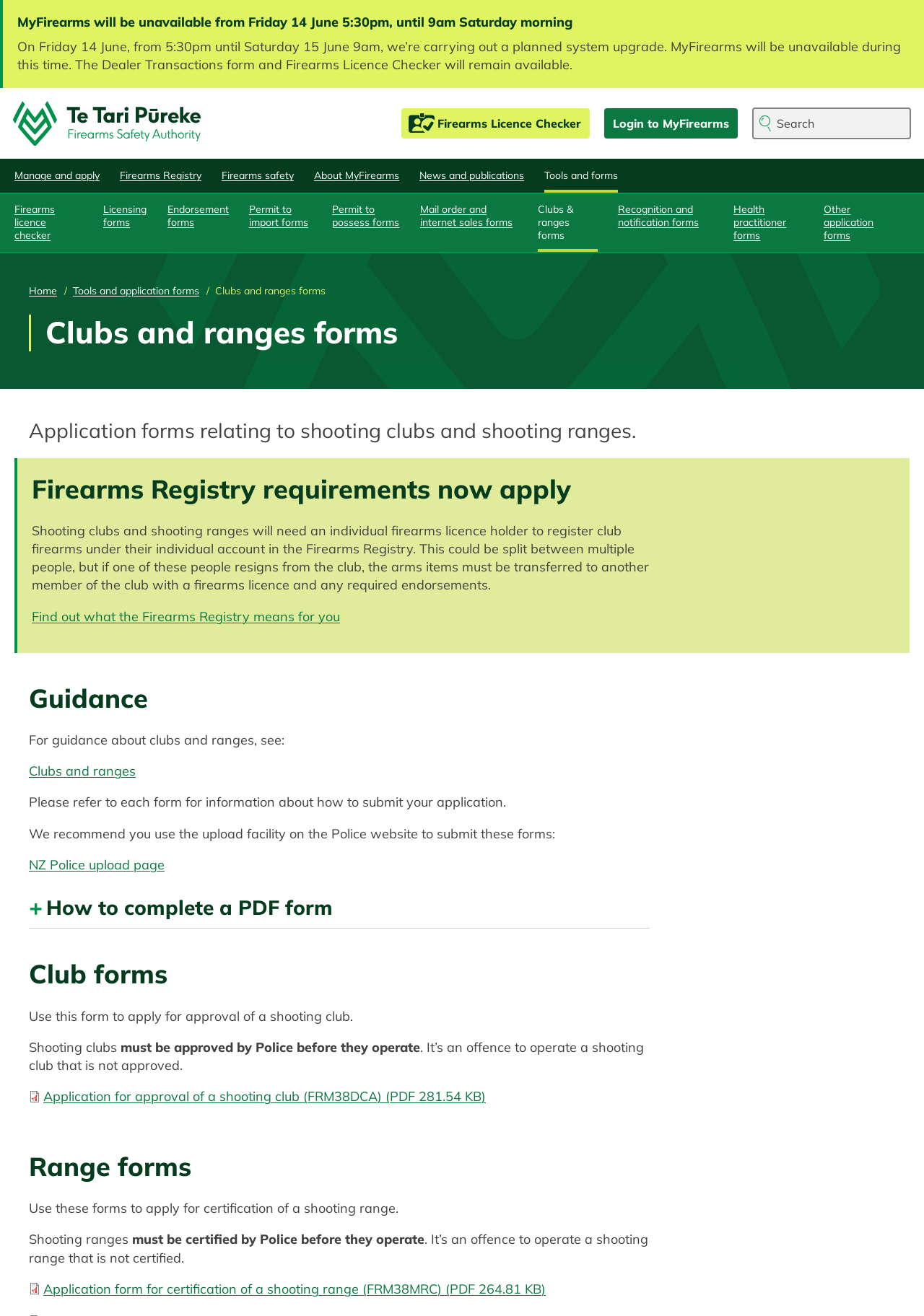How can application forms be submitted?
Please analyze the image and answer the question with as much detail as possible.

The question can be answered by looking at the section 'Guidance' which states 'We recommend you use the upload facility on the Police website to submit these forms:' This implies that application forms can be submitted through the Police website upload facility.